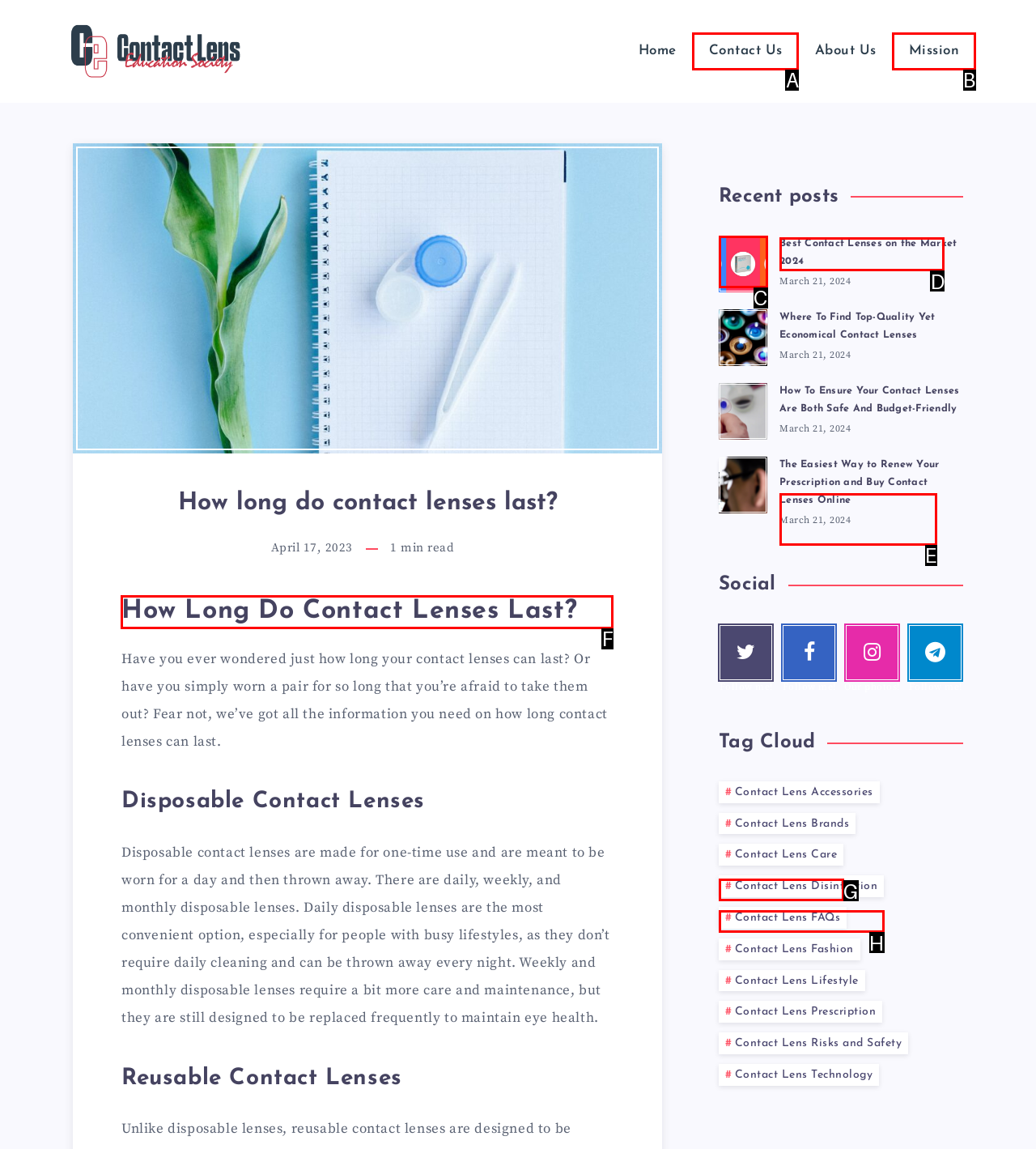Identify the correct letter of the UI element to click for this task: Read the 'How Long Do Contact Lenses Last?' heading
Respond with the letter from the listed options.

F